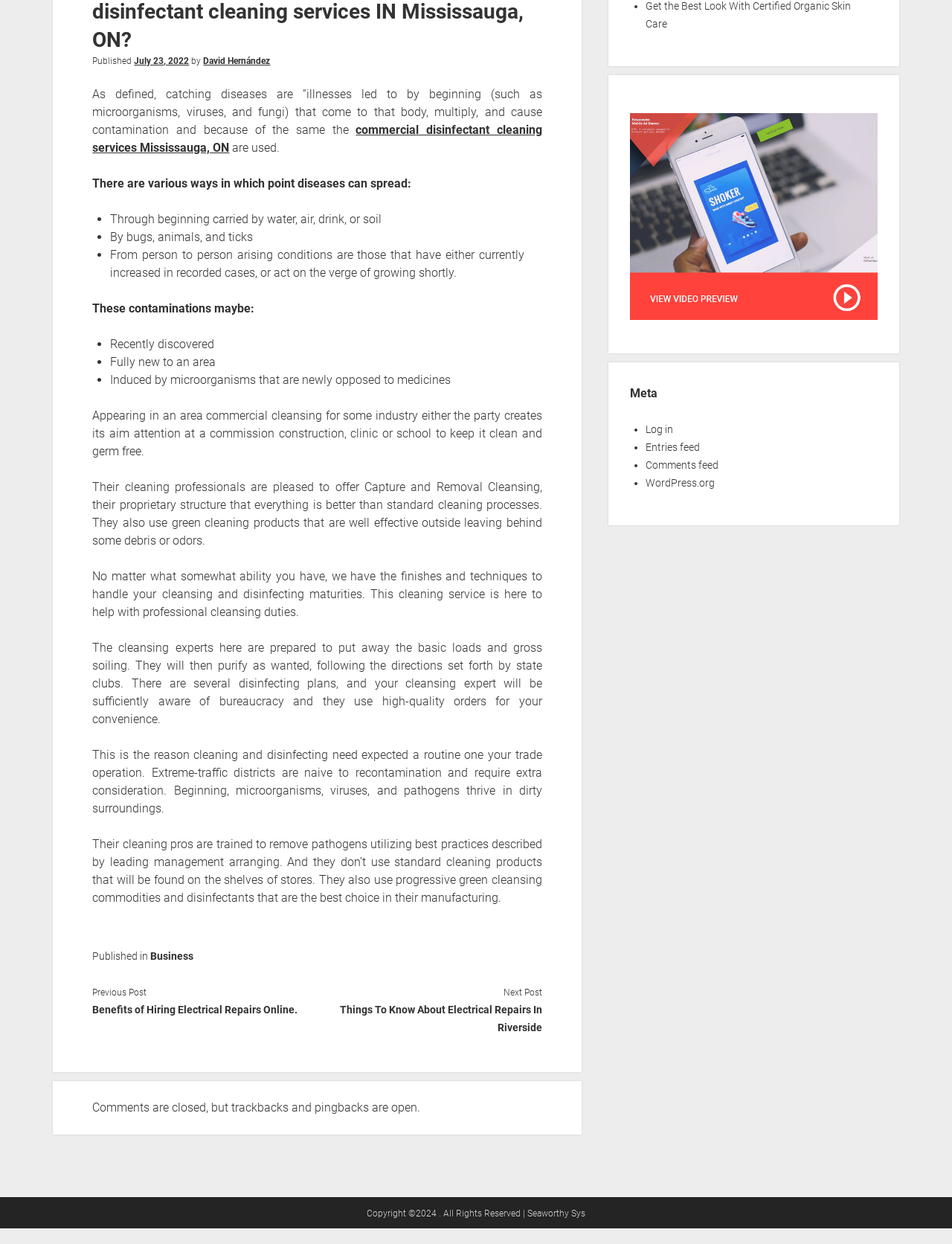Using the provided element description, identify the bounding box coordinates as (top-left x, top-left y, bottom-right x, bottom-right y). Ensure all values are between 0 and 1. Description: David Hernández

[0.214, 0.057, 0.284, 0.066]